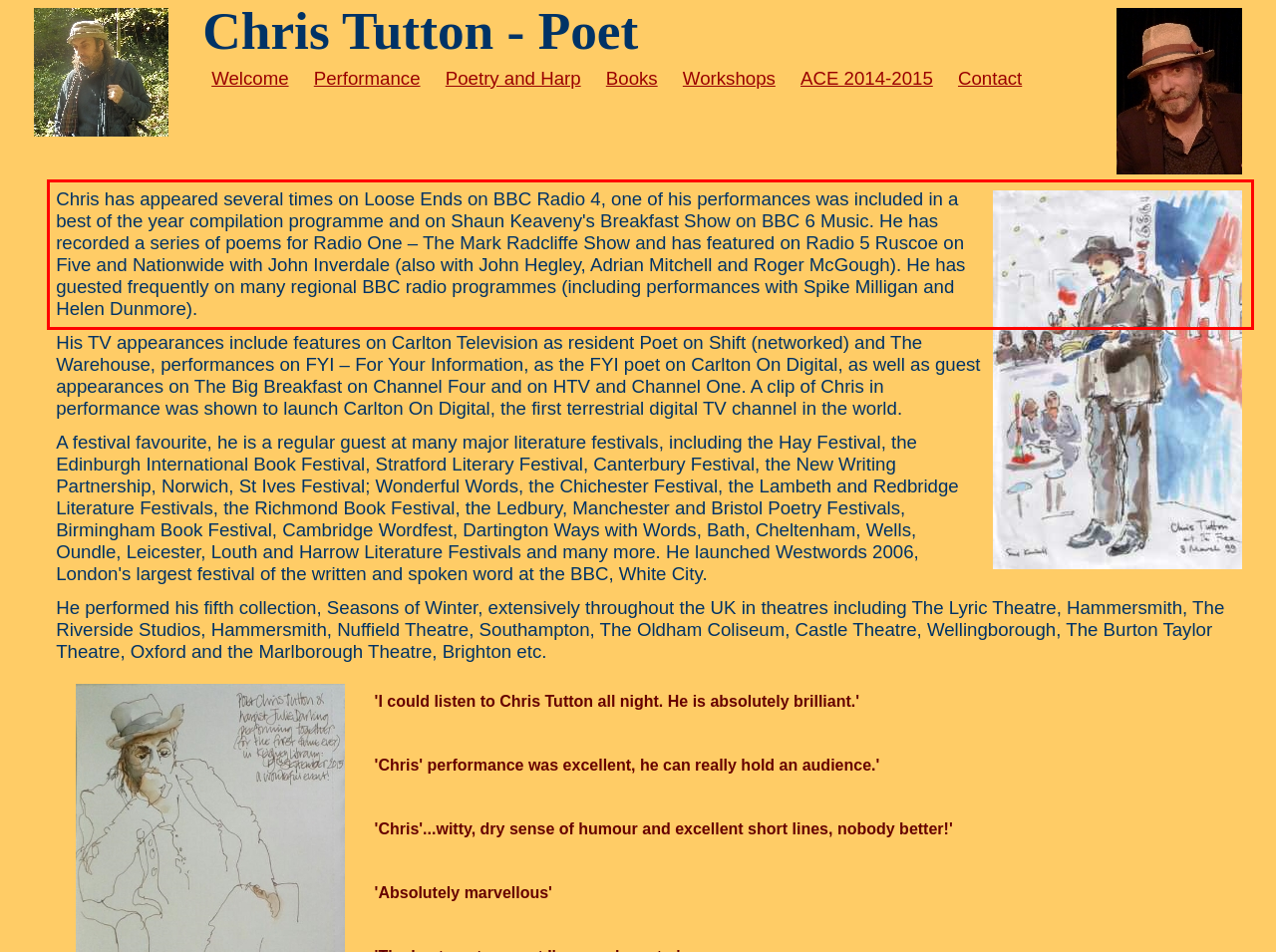Observe the screenshot of the webpage that includes a red rectangle bounding box. Conduct OCR on the content inside this red bounding box and generate the text.

Chris has appeared several times on Loose Ends on BBC Radio 4, one of his performances was included in a best of the year compilation programme and on Shaun Keaveny's Breakfast Show on BBC 6 Music. He has recorded a series of poems for Radio One – The Mark Radcliffe Show and has featured on Radio 5 Ruscoe on Five and Nationwide with John Inverdale (also with John Hegley, Adrian Mitchell and Roger McGough). He has guested frequently on many regional BBC radio programmes (including performances with Spike Milligan and Helen Dunmore).